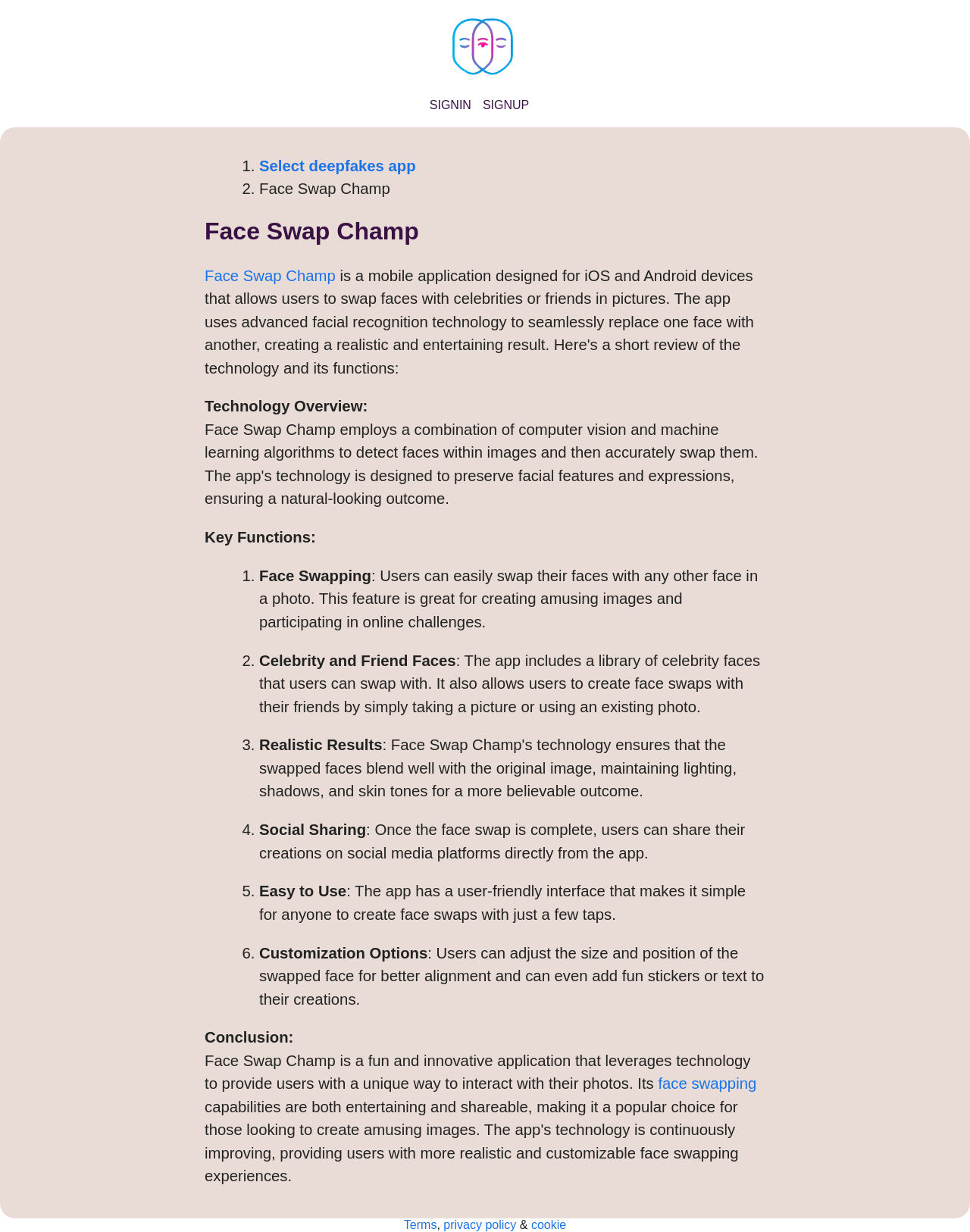Given the element description: "parent_node: Search for: name="s" placeholder="Search..."", predict the bounding box coordinates of the UI element it refers to, using four float numbers between 0 and 1, i.e., [left, top, right, bottom].

None